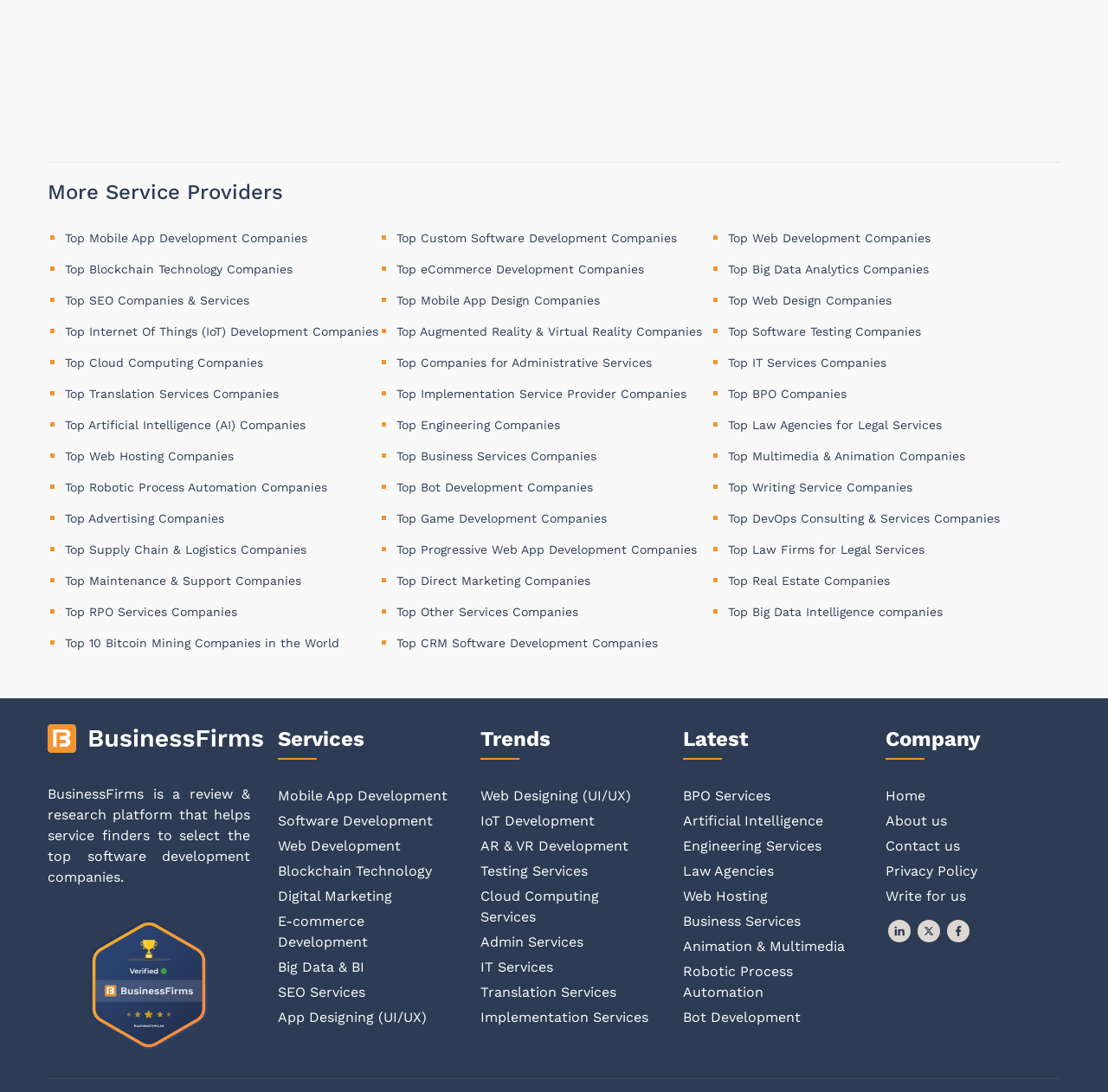Using the image as a reference, answer the following question in as much detail as possible:
What is the first type of service provider listed?

The first link on the webpage is 'Top Mobile App Development Companies', which suggests that it is the first type of service provider listed.